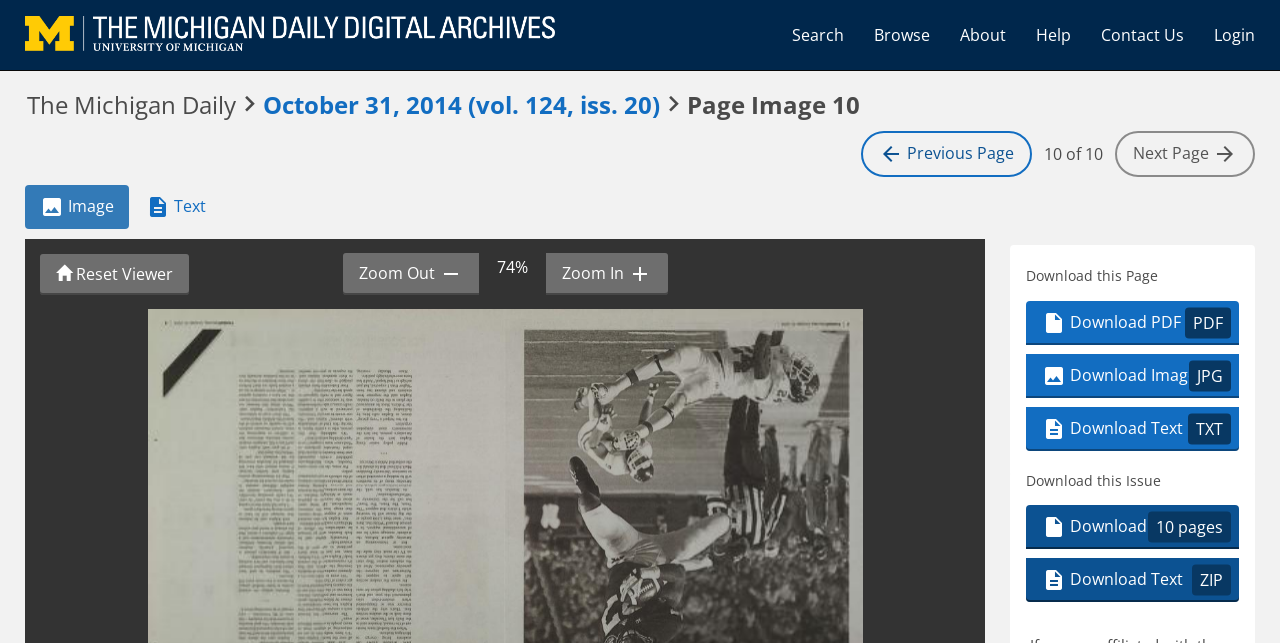Please identify the bounding box coordinates of the element's region that I should click in order to complete the following instruction: "Browse". The bounding box coordinates consist of four float numbers between 0 and 1, i.e., [left, top, right, bottom].

[0.671, 0.016, 0.738, 0.093]